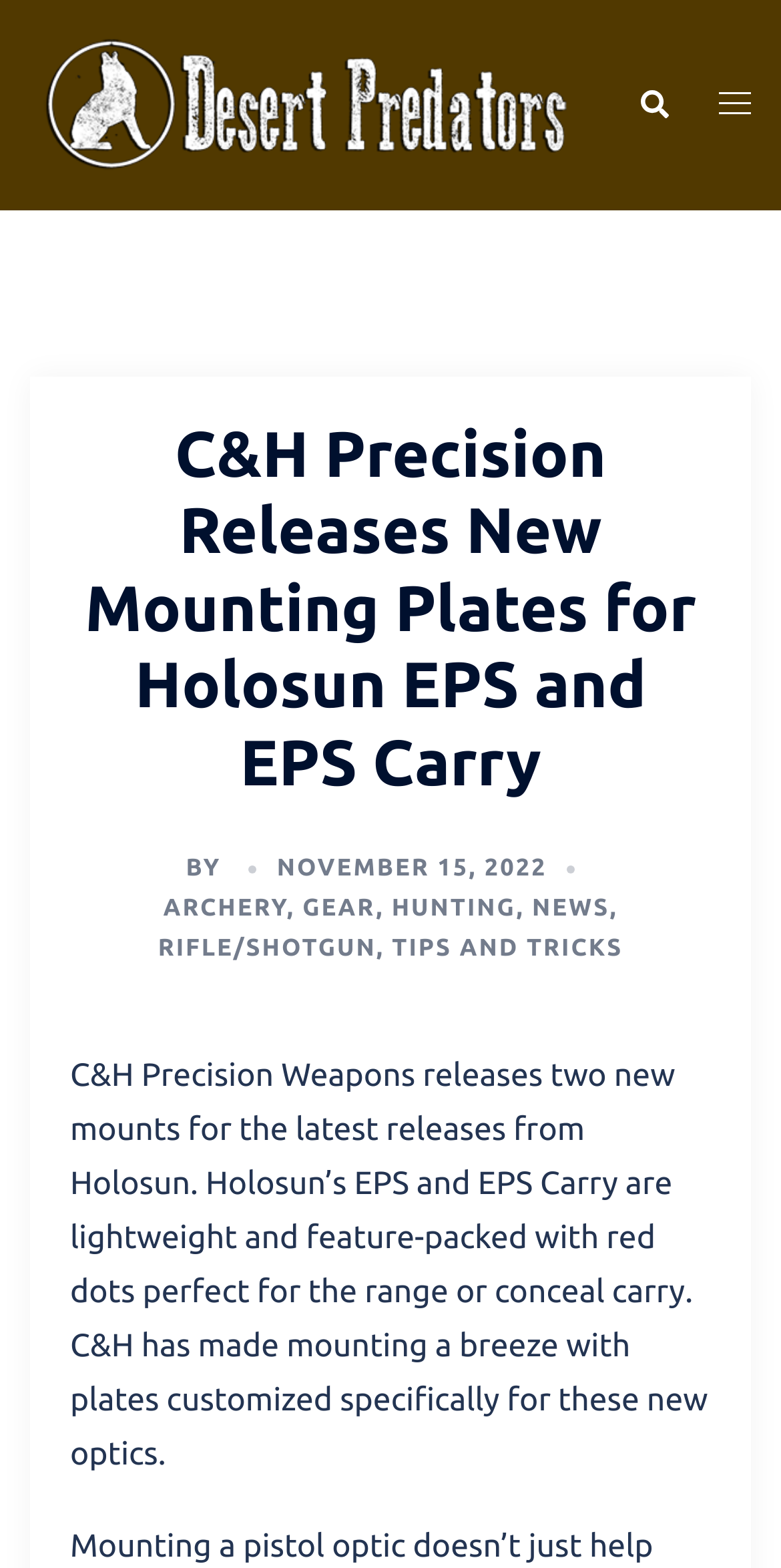Respond to the question below with a concise word or phrase:
What is the date of the article?

NOVEMBER 15, 2022